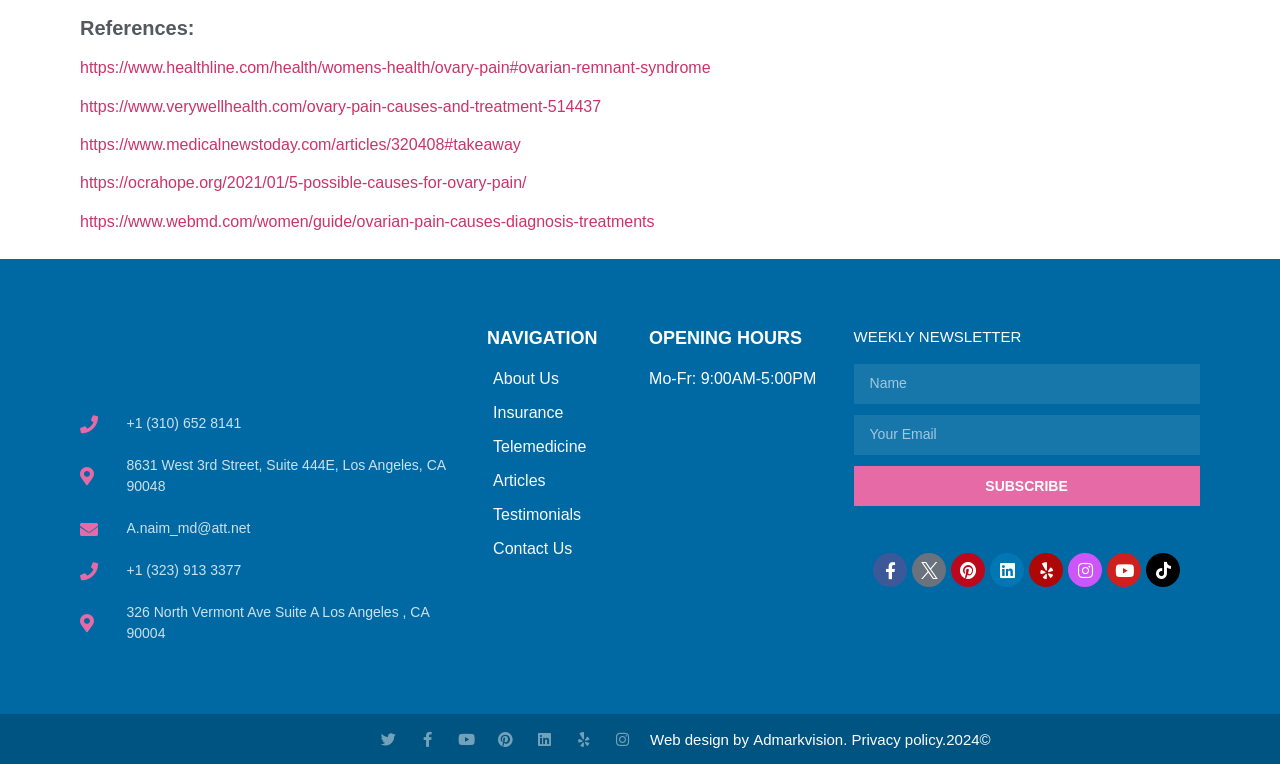Use a single word or phrase to respond to the question:
What is the email address to contact the doctor?

A.naim_md@att.net